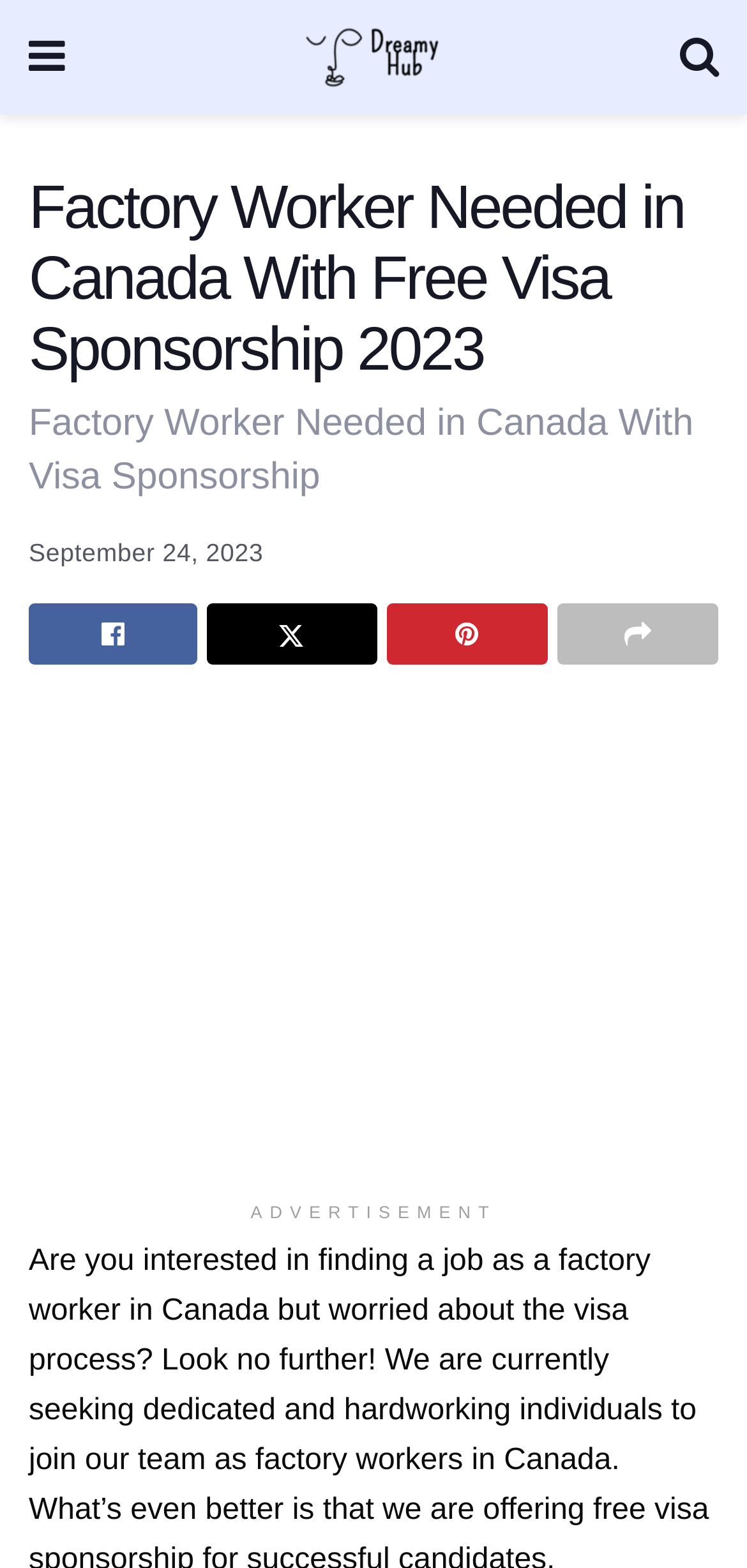Please give a one-word or short phrase response to the following question: 
What is the name of the website?

DreamyHub